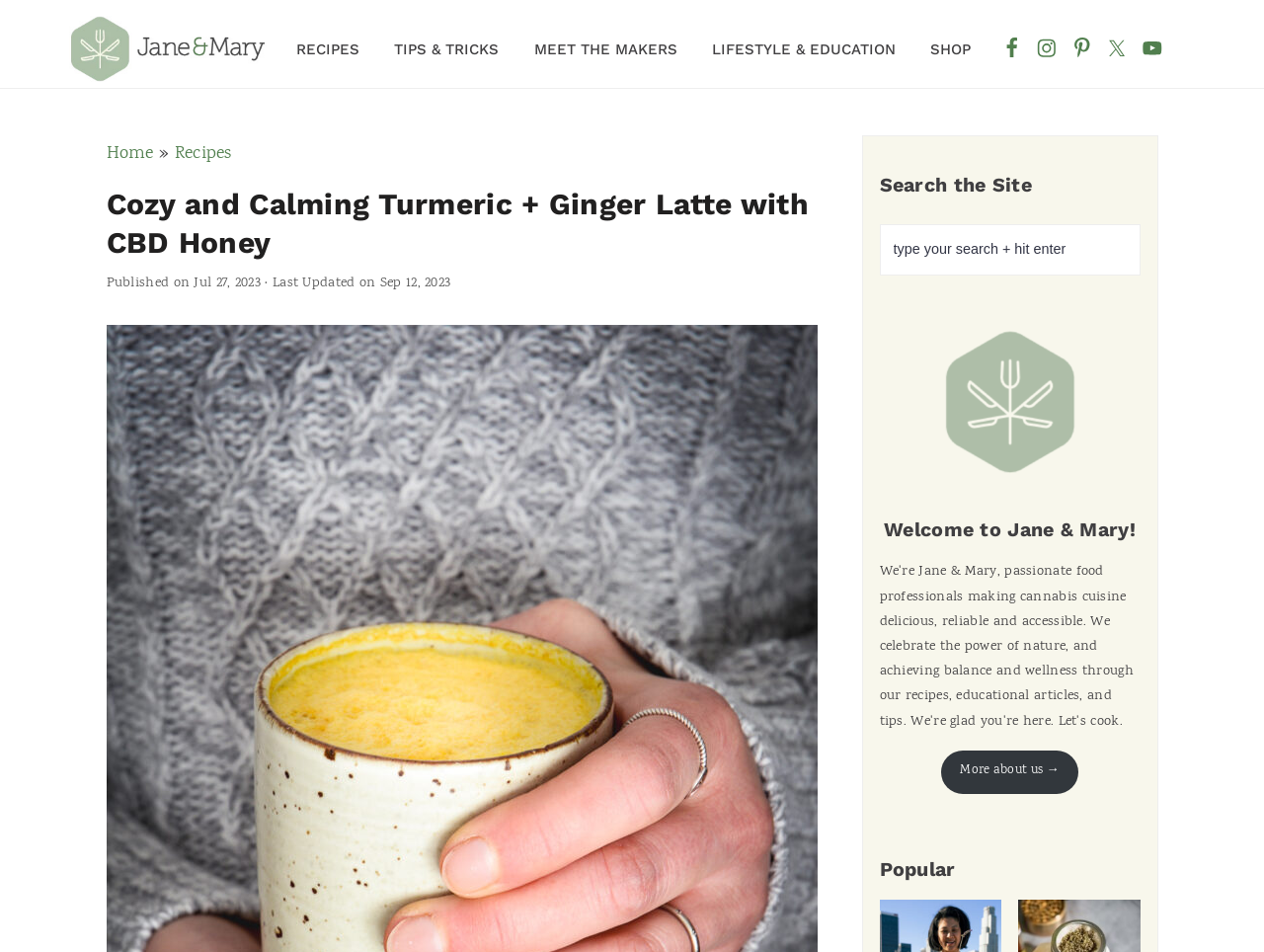Is there a search function on the webpage?
Provide a comprehensive and detailed answer to the question.

I found a search function on the webpage by looking at the 'Search the Site' heading in the primary sidebar, which includes a search box.